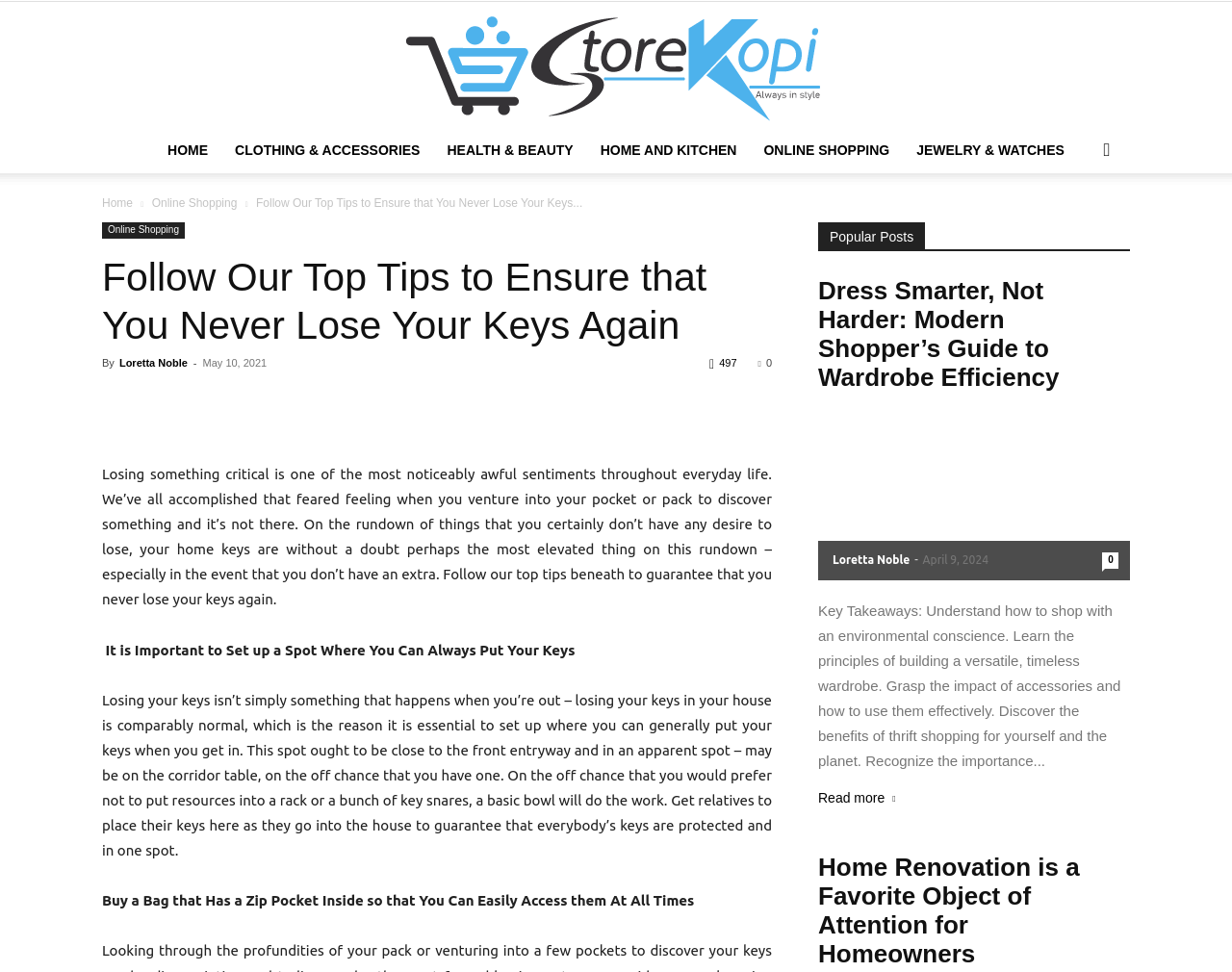Please find and give the text of the main heading on the webpage.

Follow Our Top Tips to Ensure that You Never Lose Your Keys Again